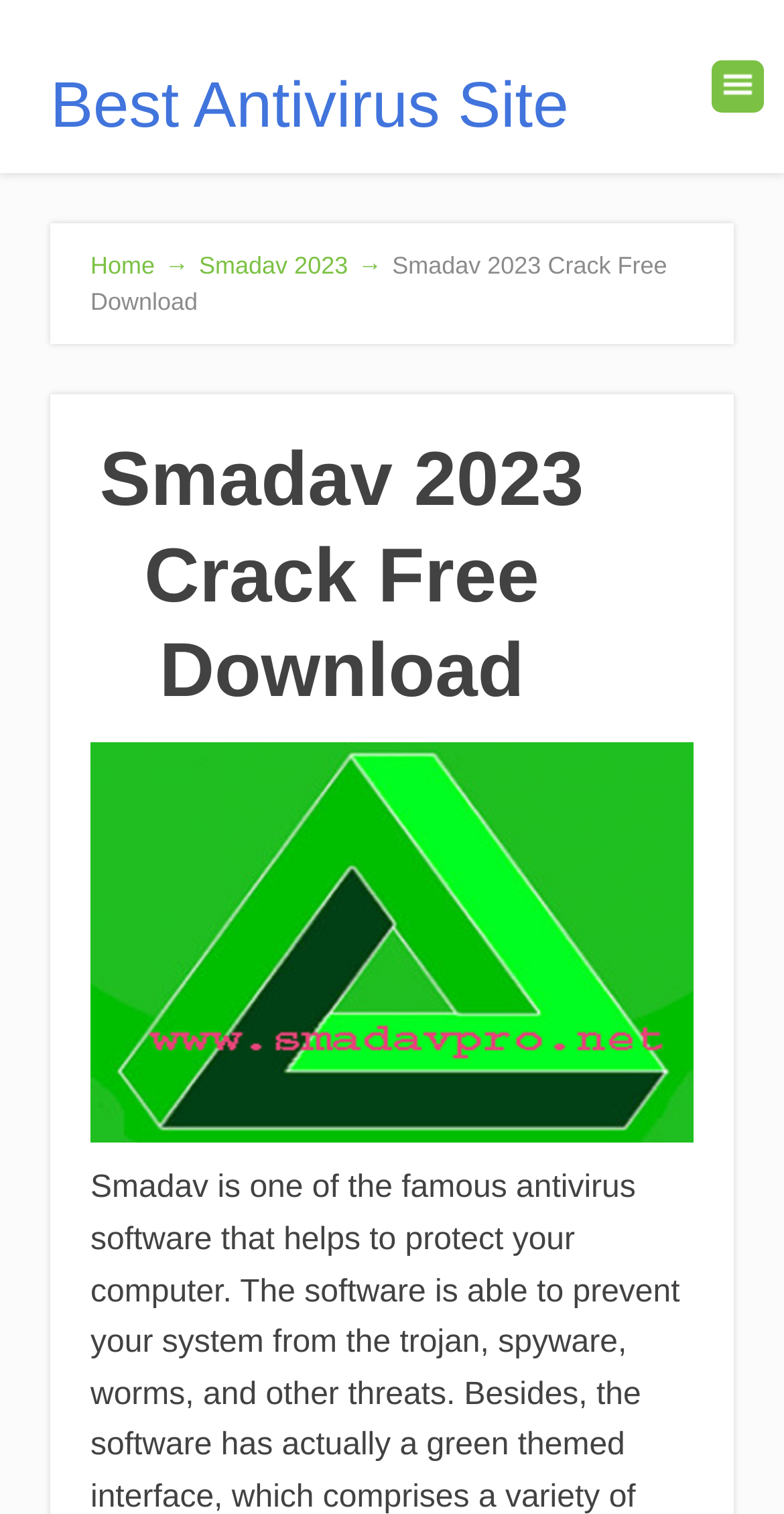What is the purpose of the software?
Provide an in-depth answer to the question, covering all aspects.

The purpose of the software can be inferred from the meta description, which states that Smadav Crack is an antivirus software that enables guarding your computer. This implies that the software is designed to protect your computer from viruses and other malware.